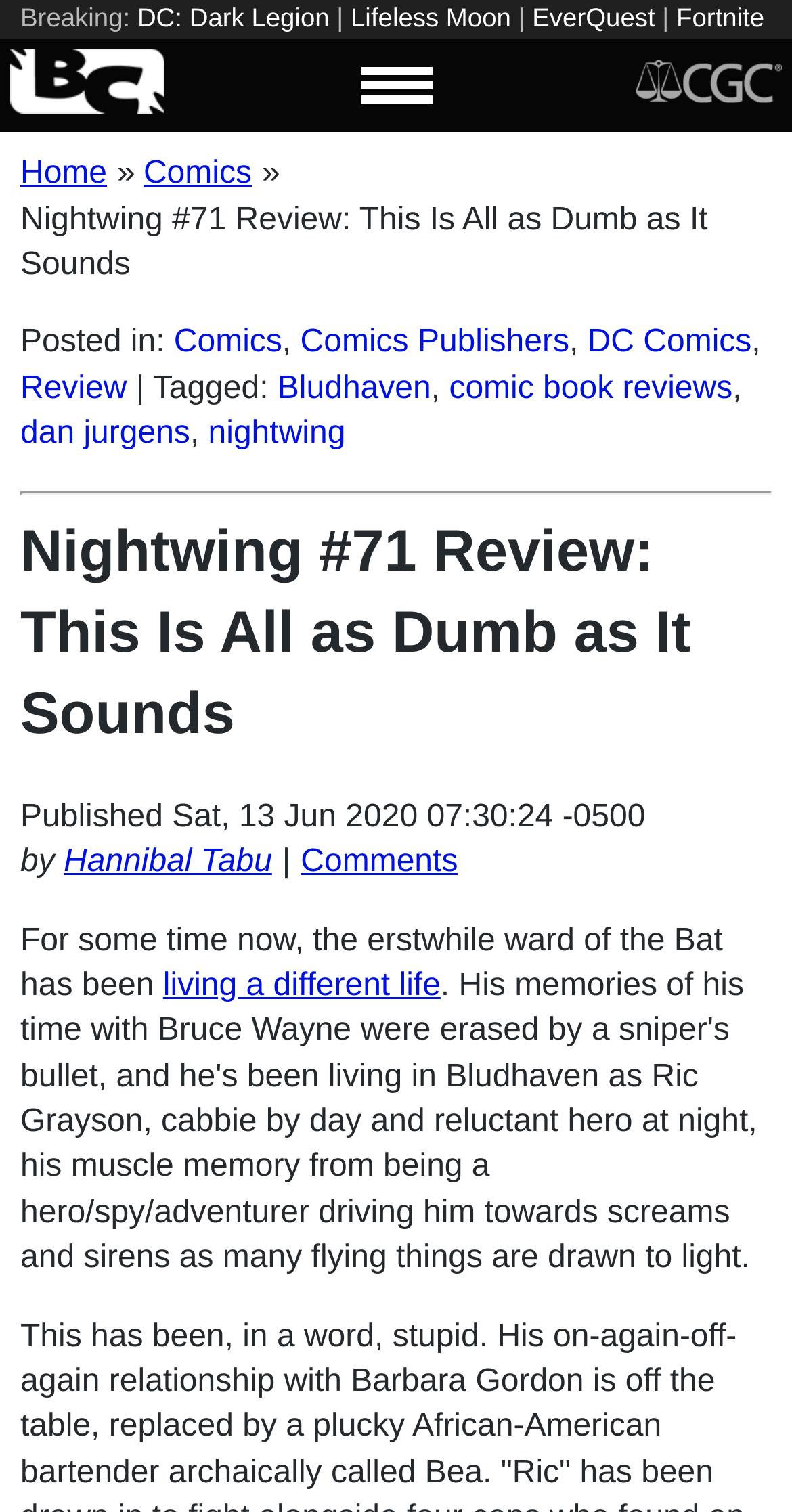What is the name of the character being referred to as the 'erstwhile ward of the Bat'?
Please provide a comprehensive and detailed answer to the question.

The question asks for the name of the character being referred to as the 'erstwhile ward of the Bat'. By understanding the context of the webpage, we can infer that the character being referred to is Dick Grayson, also known as Nightwing, who is the ward of Batman.